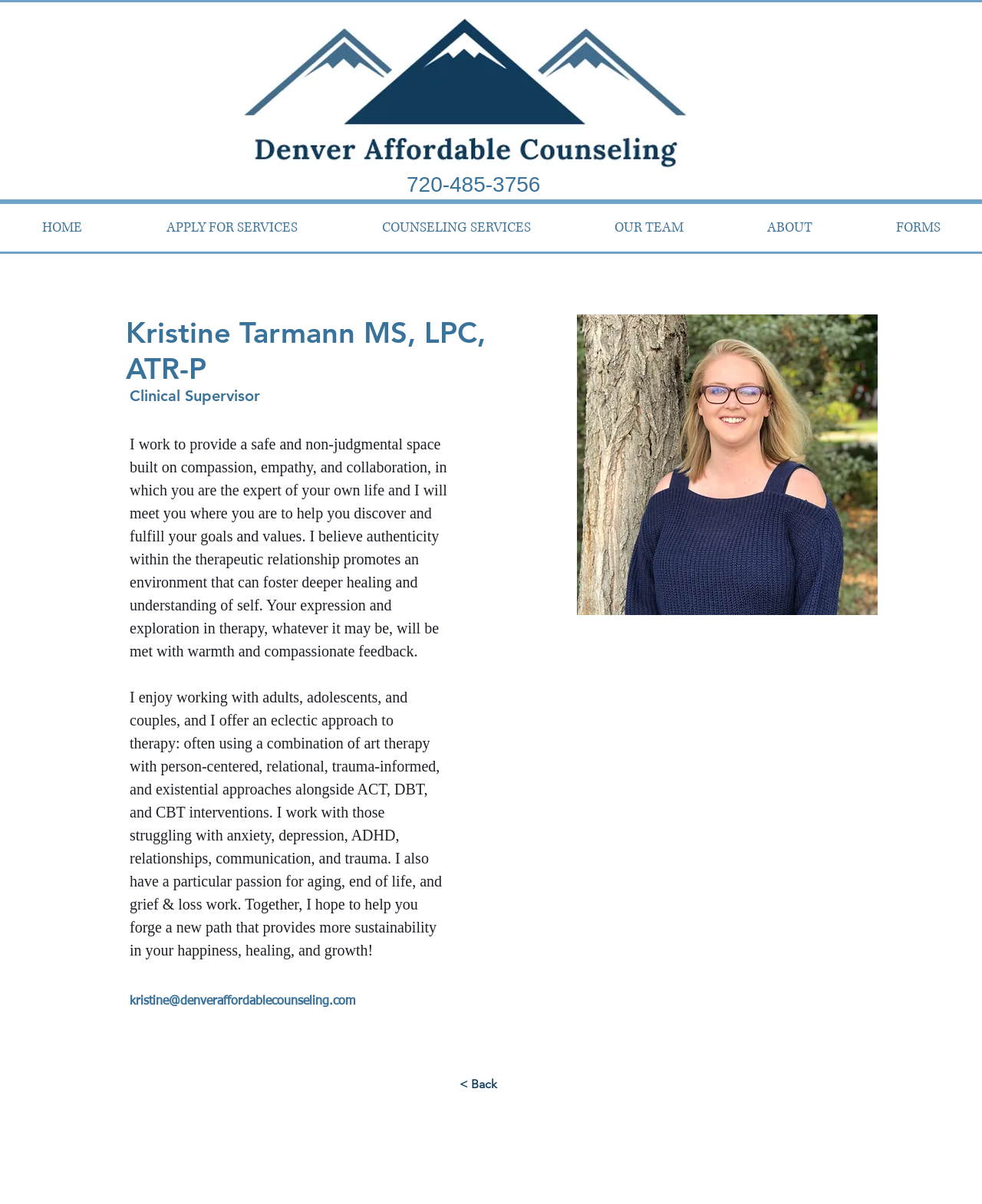Point out the bounding box coordinates of the section to click in order to follow this instruction: "Navigate to HOME page".

[0.0, 0.169, 0.127, 0.209]